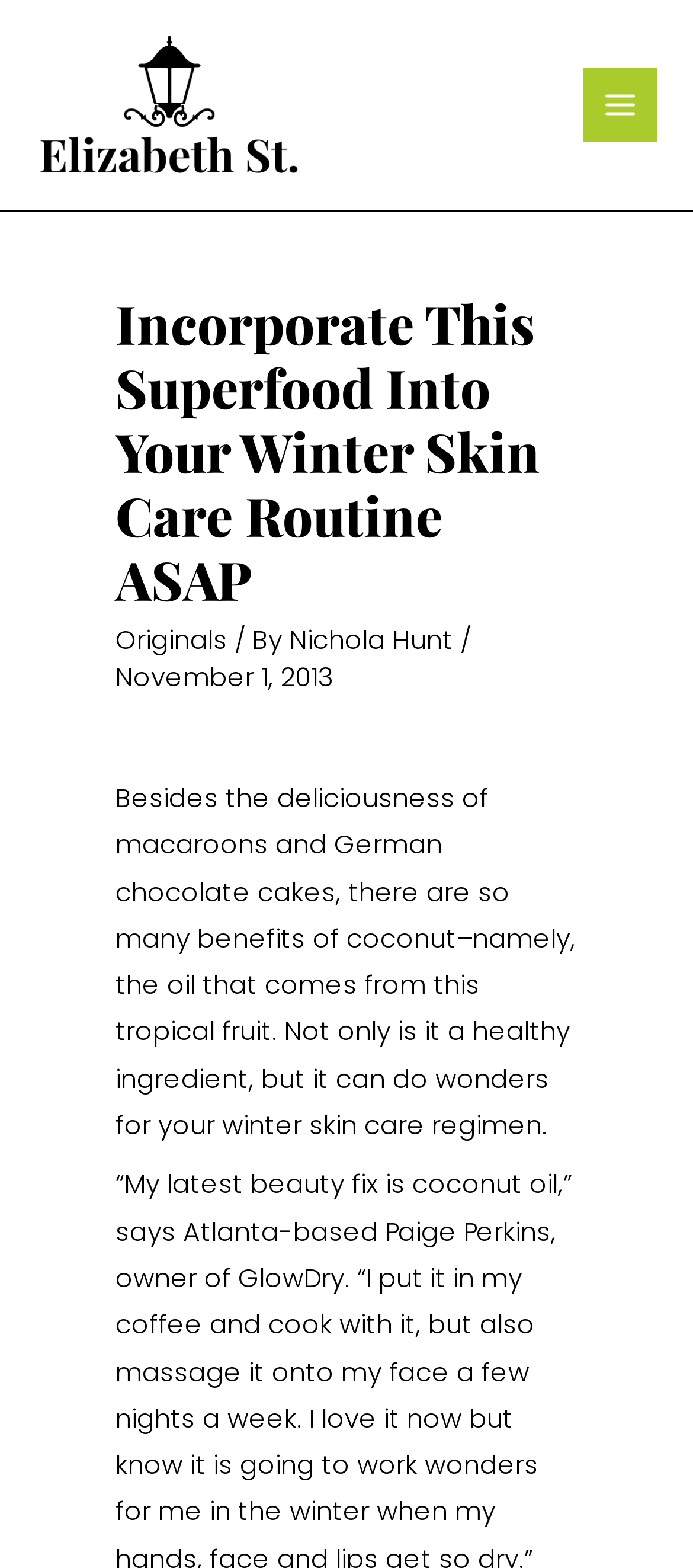Bounding box coordinates should be in the format (top-left x, top-left y, bottom-right x, bottom-right y) and all values should be floating point numbers between 0 and 1. Determine the bounding box coordinate for the UI element described as: Originals

[0.167, 0.396, 0.328, 0.419]